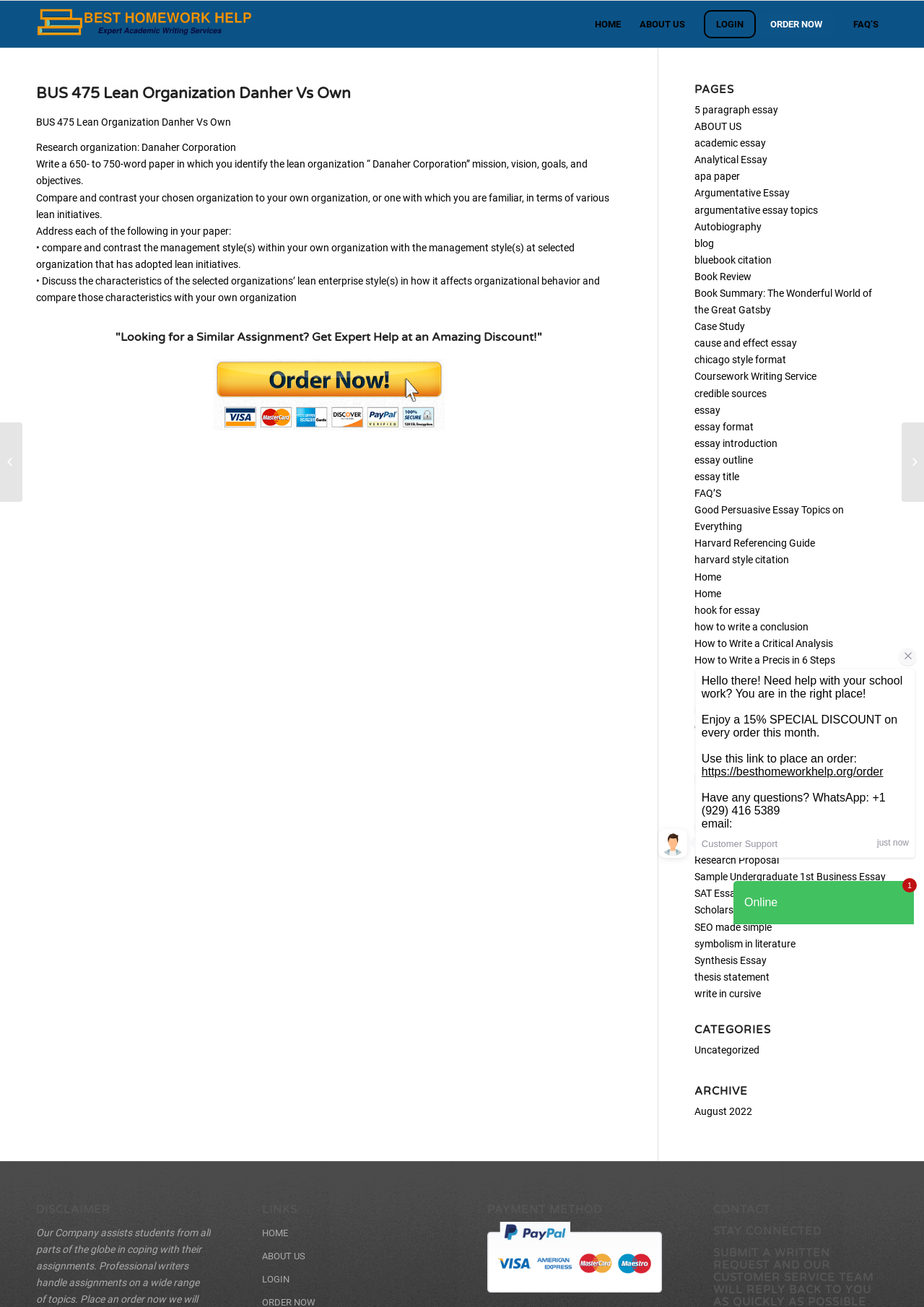Carefully examine the image and provide an in-depth answer to the question: What is the format of the paper?

The format of the paper can be determined by reading the static text 'Write a 650- to 750-word paper...' which indicates that the paper should be between 650 and 750 words.